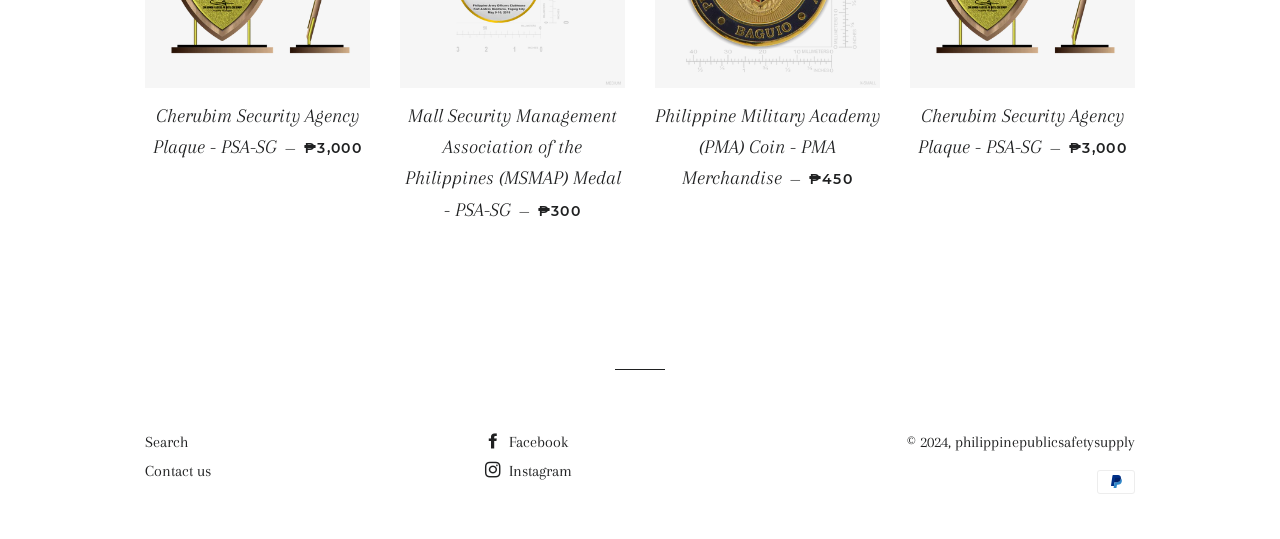What social media platform is linked?
Provide a well-explained and detailed answer to the question.

I found the links with the text 'Facebook' and 'Instagram' and determined that they are social media platforms.